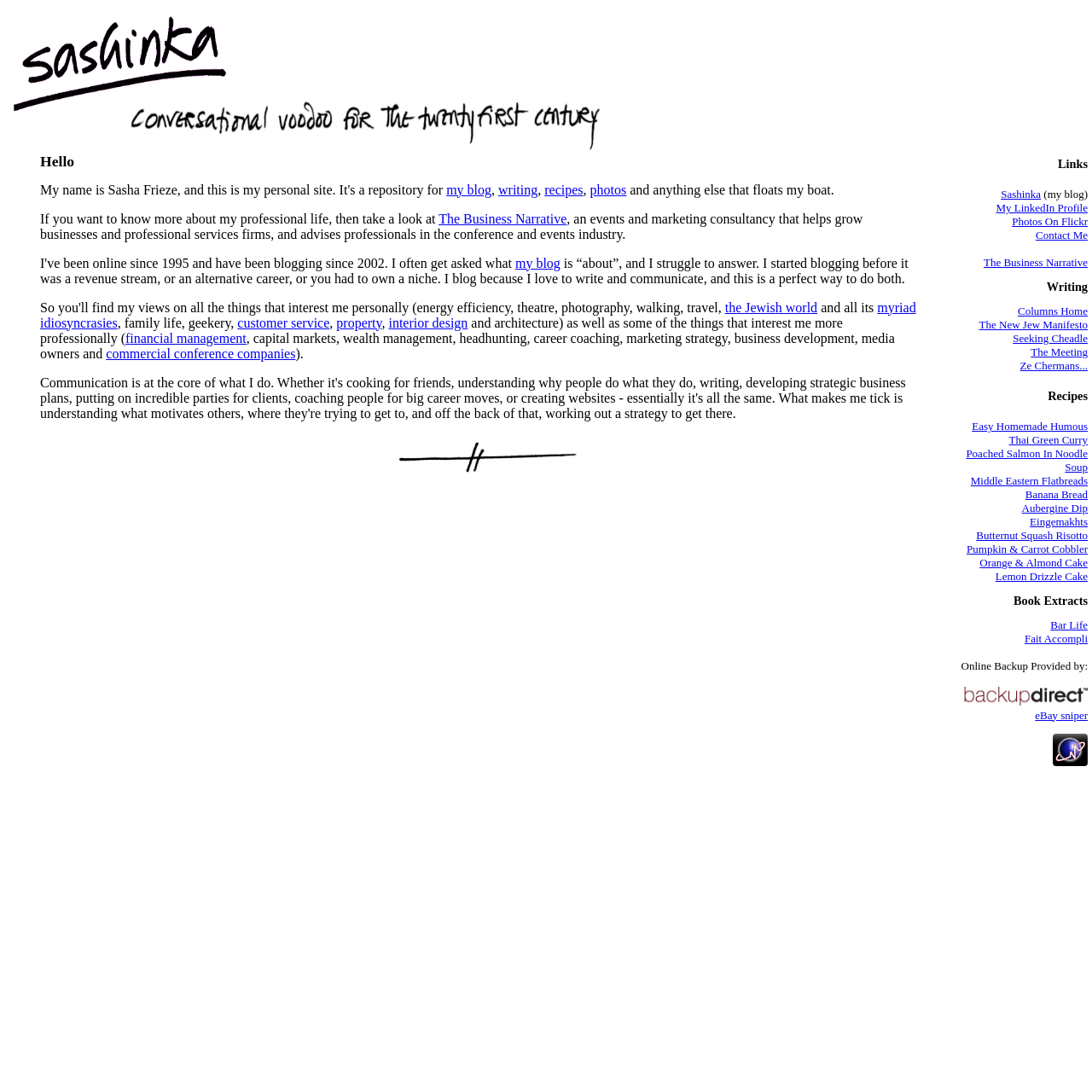Can you determine the bounding box coordinates of the area that needs to be clicked to fulfill the following instruction: "View 'The Business Narrative'"?

[0.901, 0.234, 0.996, 0.246]